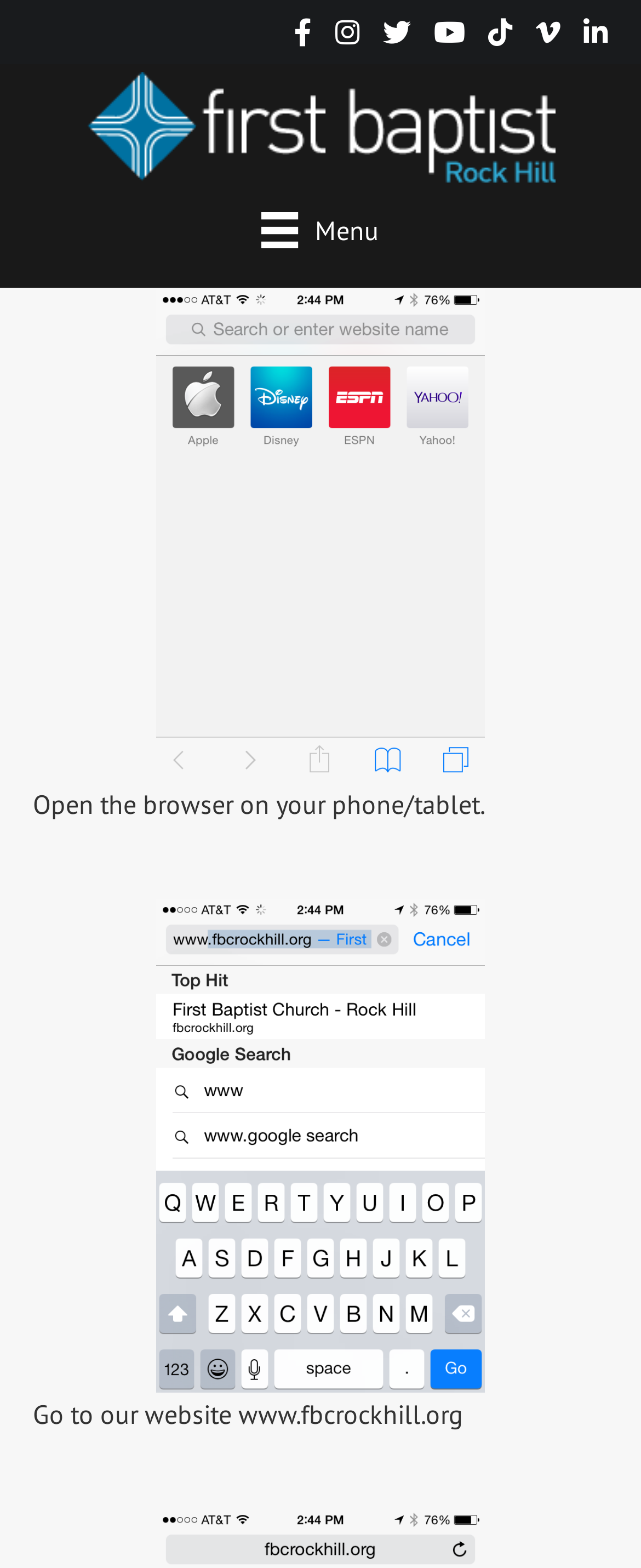Determine the bounding box for the UI element described here: "alt="fbc_logo" title="fbc_logo"".

[0.135, 0.103, 0.865, 0.124]